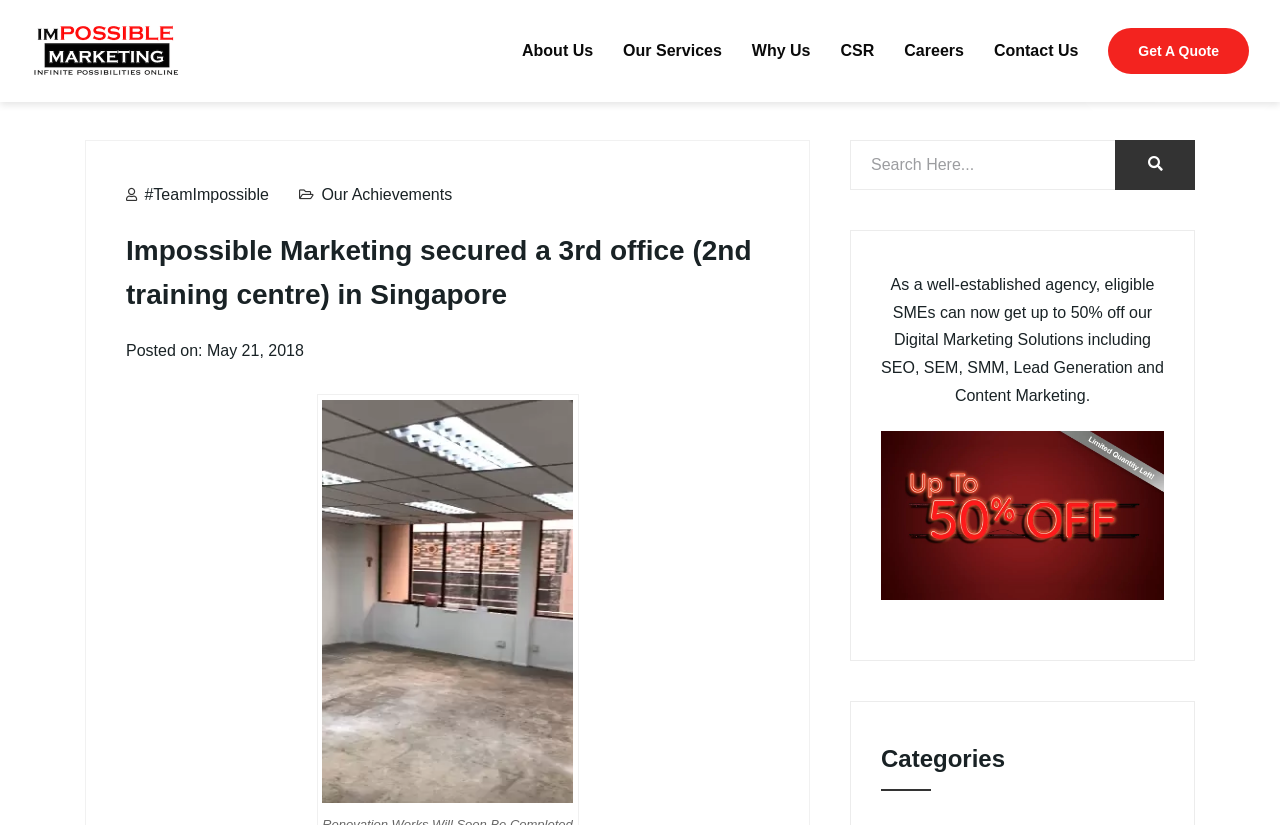Provide a comprehensive description of the webpage.

The webpage appears to be the website of a digital marketing agency, Impossible Marketing, in Singapore. At the top, there is a large image with the agency's name and a heading announcing the expansion of their business with a new office and training center.

Below the image, there is a navigation menu with links to various sections of the website, including "About Us", "Our Services", "Why Us", "CSR", "Careers", and "Contact Us". These links are aligned horizontally and take up the full width of the page.

To the right of the navigation menu, there is a call-to-action link "Get A Quote" and a social media link "#TeamImpossible". Below these links, there is a heading that repeats the announcement of the new office and training center, followed by a static text indicating the date of the post, May 21, 2018.

On the right side of the page, there is a search box with a search button next to it. Below the search box, there is a paragraph of text describing the agency's digital marketing solutions and the PSG Grant that eligible SMEs can receive. There is also a link to learn more about the PSG Grant, accompanied by a small image.

At the bottom of the page, there is a heading "Categories", which suggests that the webpage may be a blog or news section of the website.